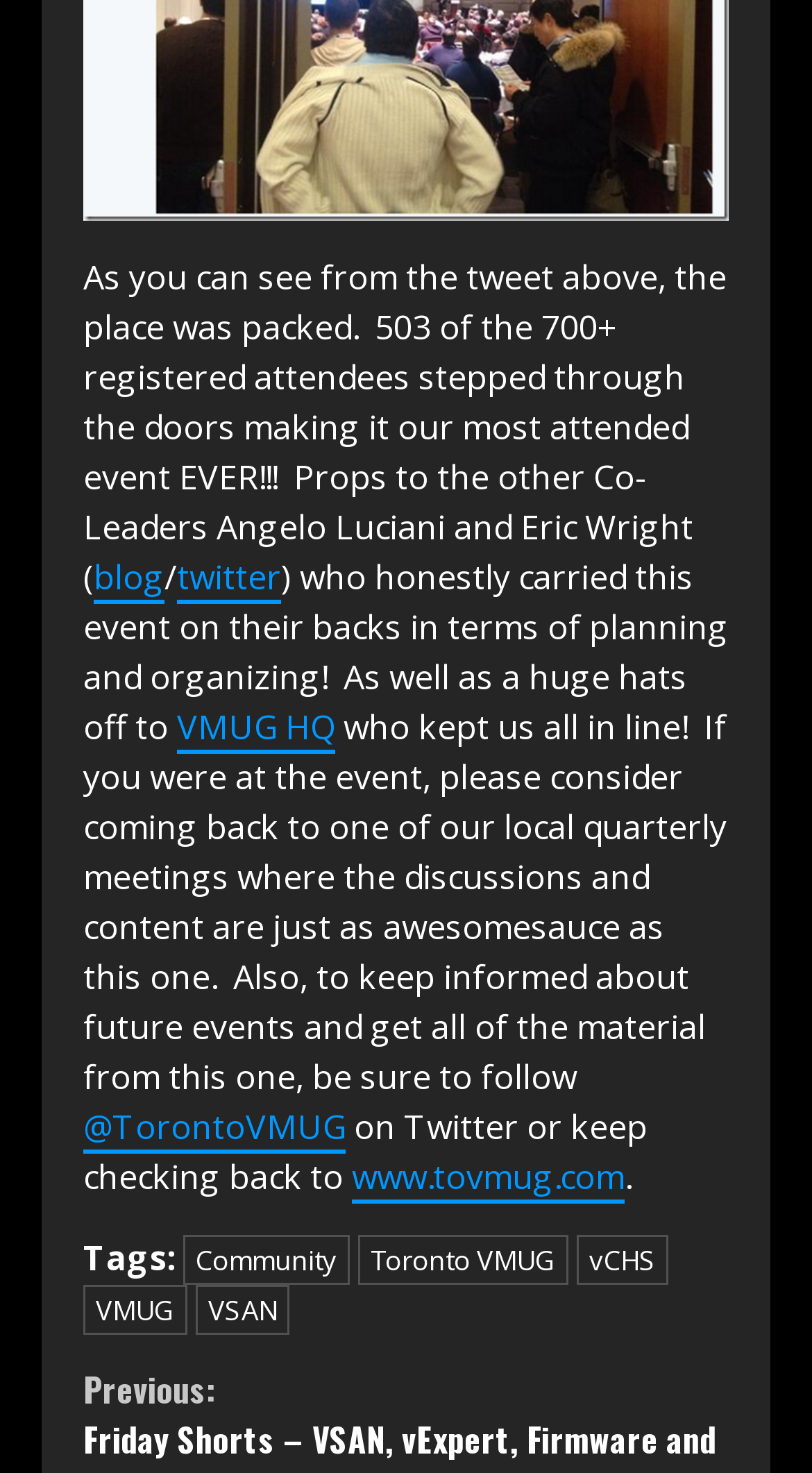Extract the bounding box of the UI element described as: "VMUG HQ".

[0.218, 0.478, 0.413, 0.512]